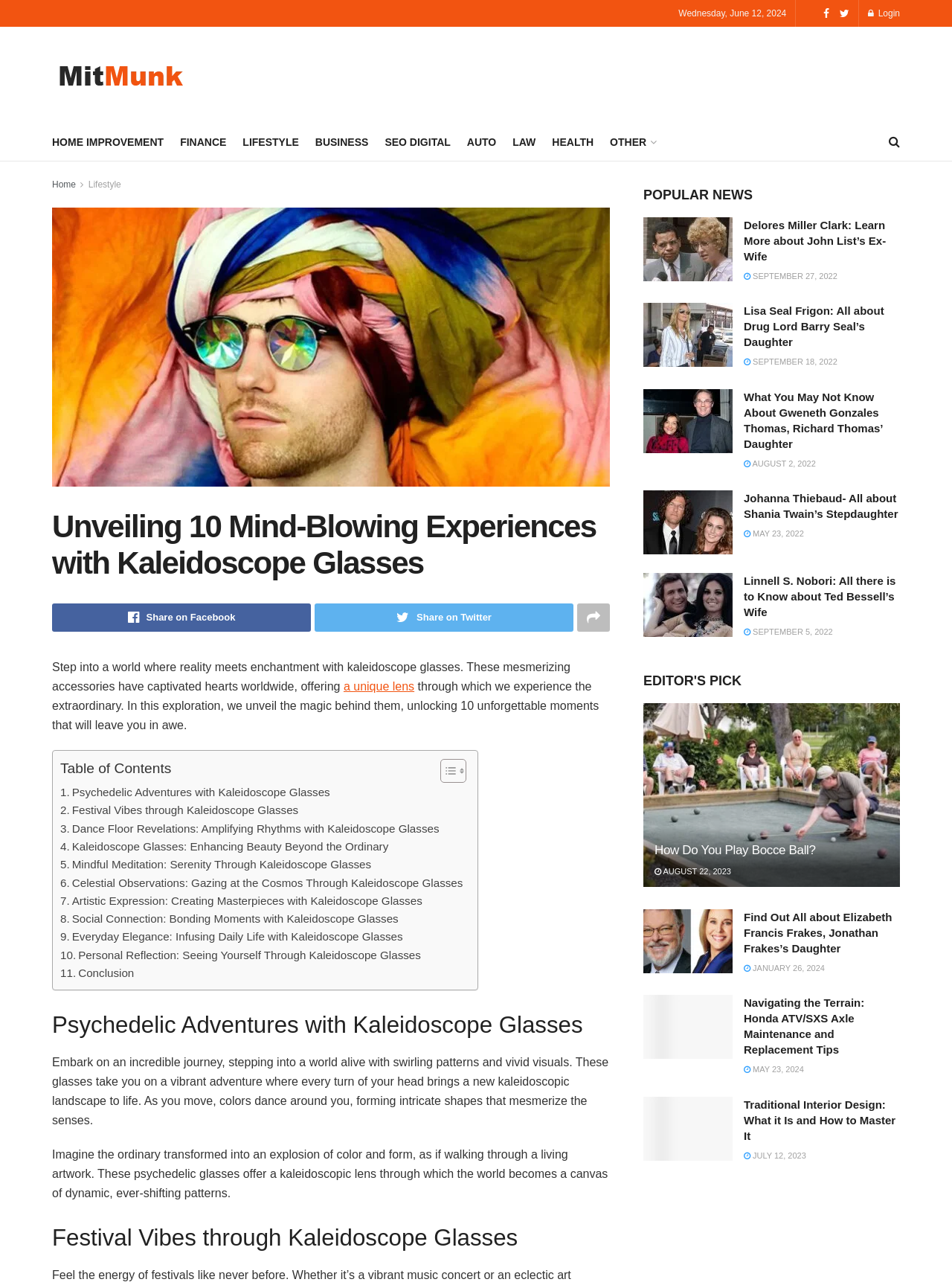Identify the bounding box of the UI element described as follows: "a unique lens". Provide the coordinates as four float numbers in the range of 0 to 1 [left, top, right, bottom].

[0.361, 0.528, 0.435, 0.538]